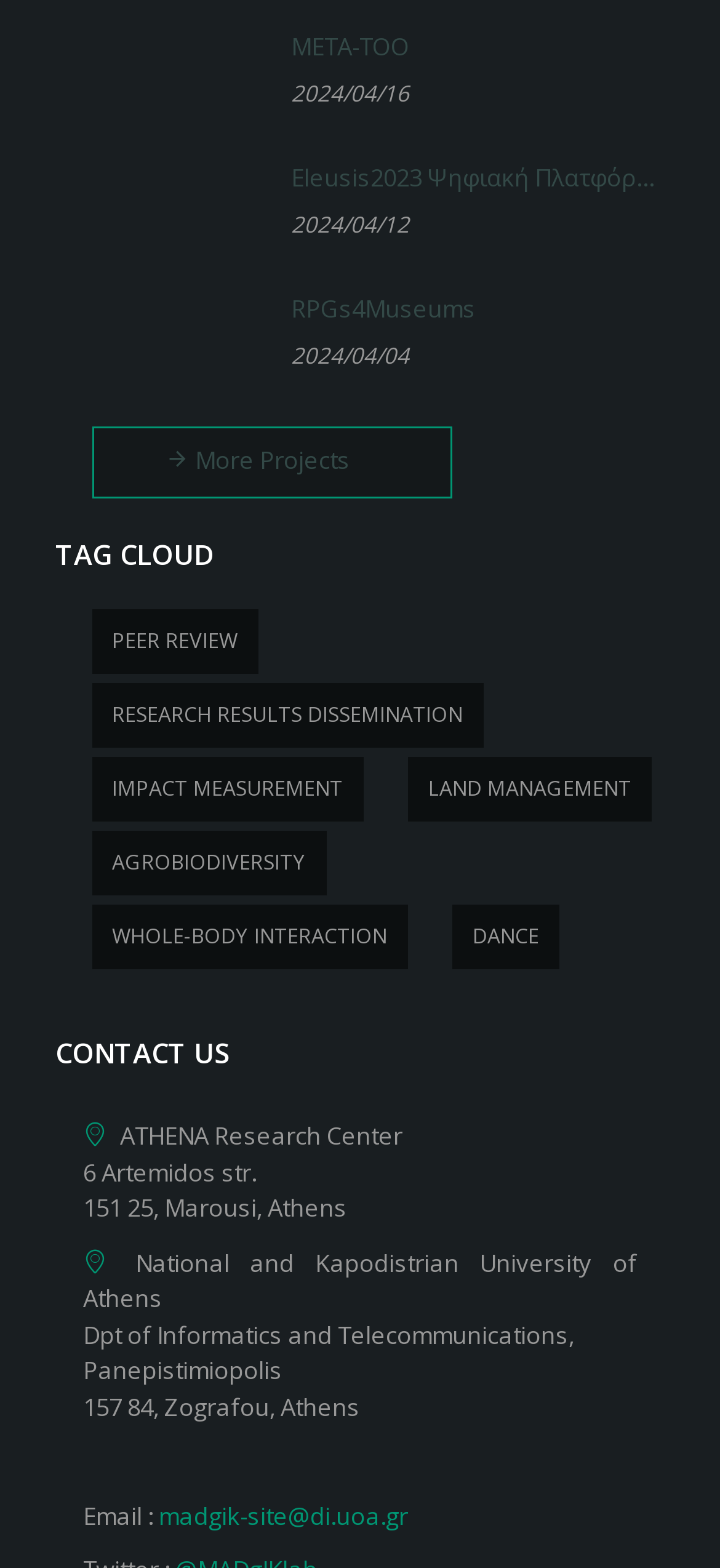Please find the bounding box for the following UI element description. Provide the coordinates in (top-left x, top-left y, bottom-right x, bottom-right y) format, with values between 0 and 1: research results dissemination

[0.127, 0.436, 0.671, 0.476]